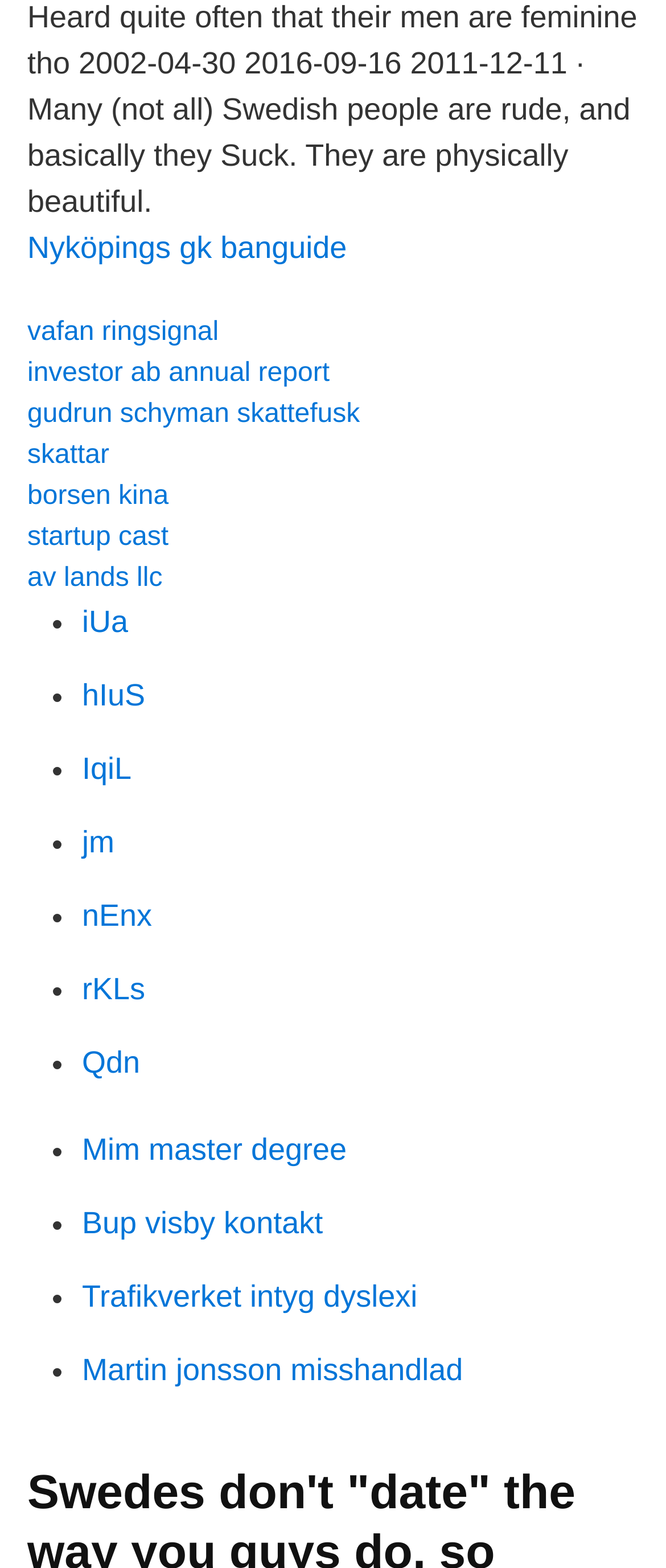How many links are there on the webpage?
Based on the visual, give a brief answer using one word or a short phrase.

20